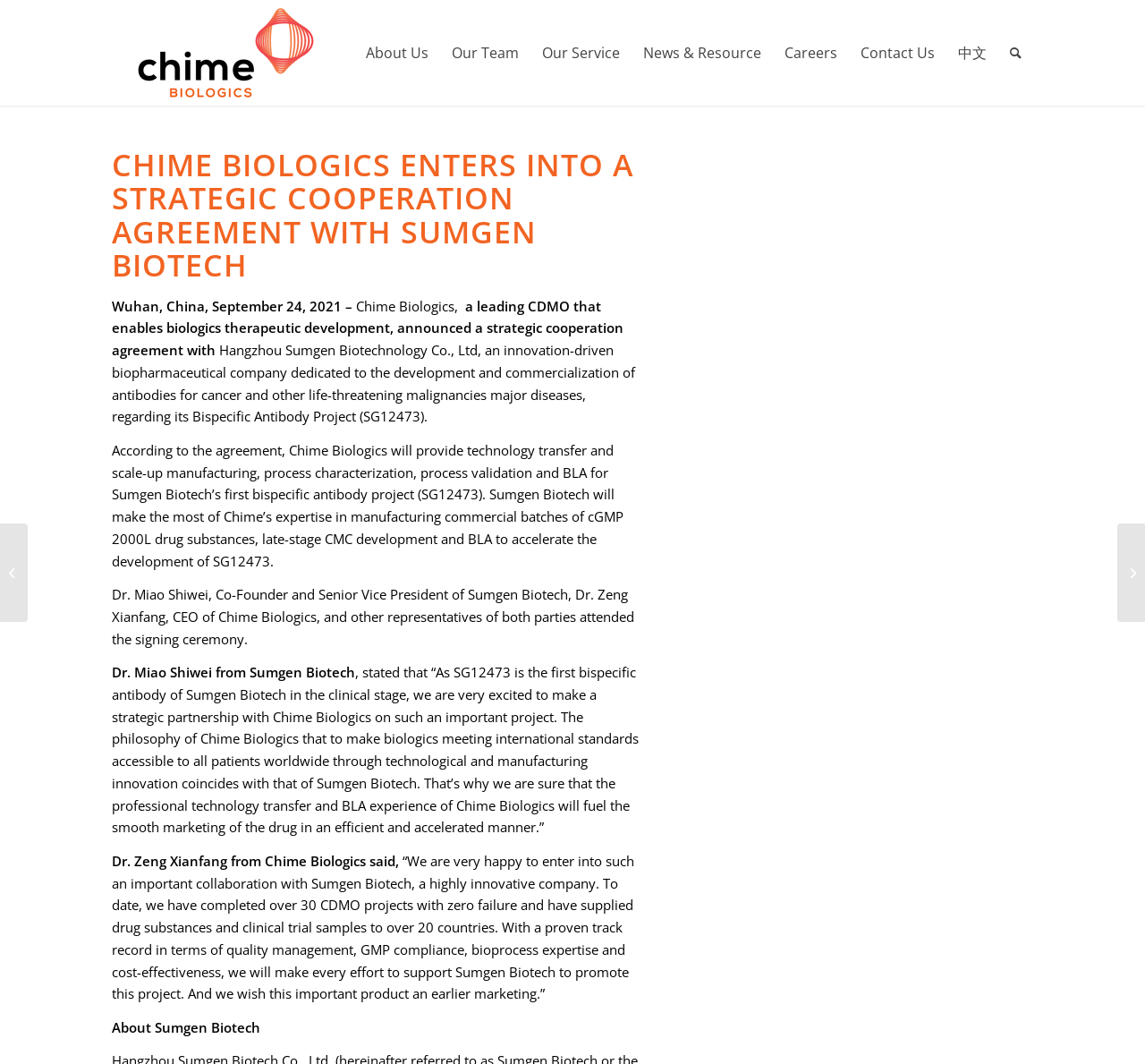Determine the bounding box coordinates for the UI element described. Format the coordinates as (top-left x, top-left y, bottom-right x, bottom-right y) and ensure all values are between 0 and 1. Element description: 中文

[0.827, 0.0, 0.872, 0.099]